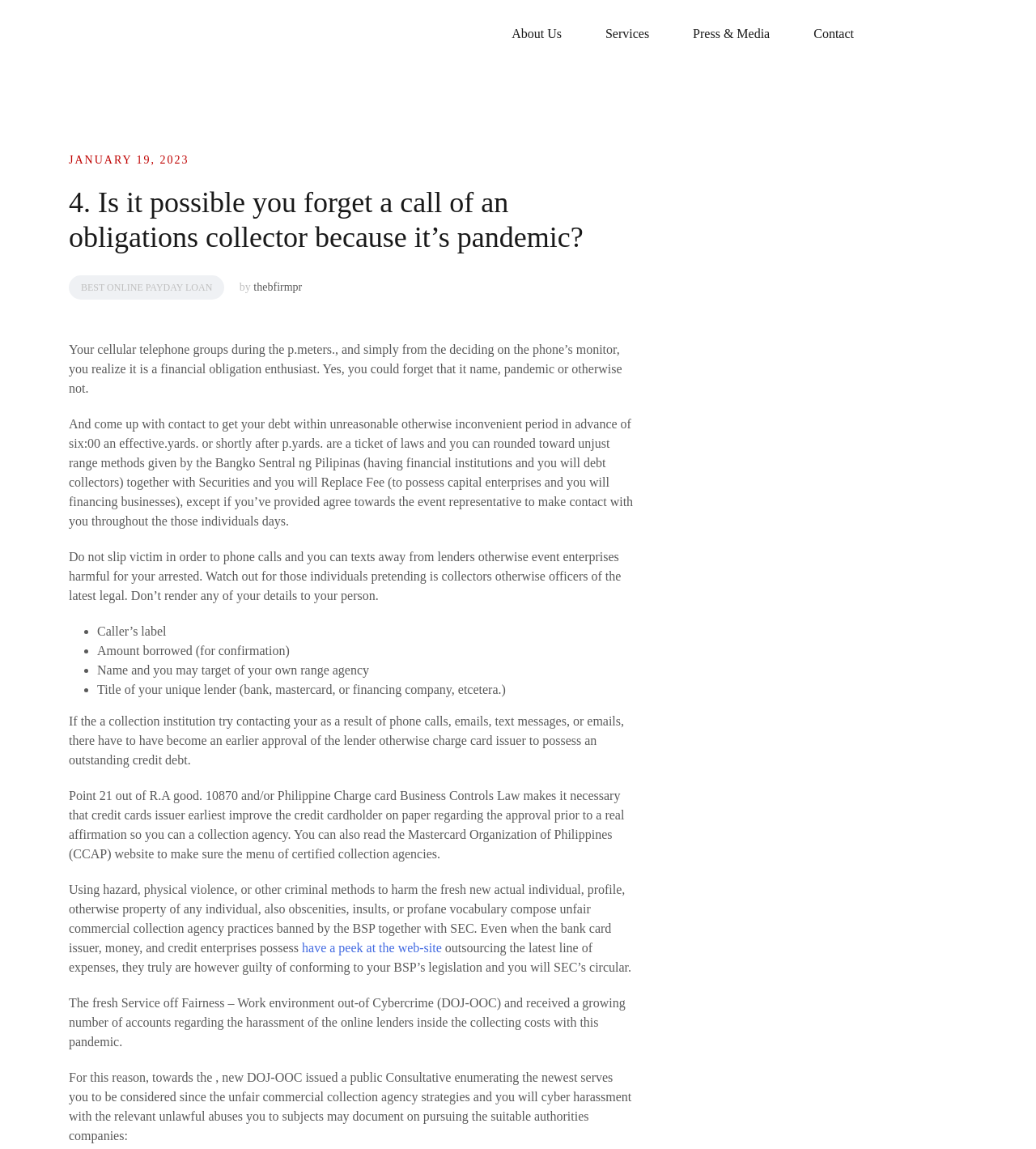Find the bounding box coordinates of the element you need to click on to perform this action: 'Click on 'Contact''. The coordinates should be represented by four float values between 0 and 1, in the format [left, top, right, bottom].

[0.785, 0.021, 0.824, 0.038]